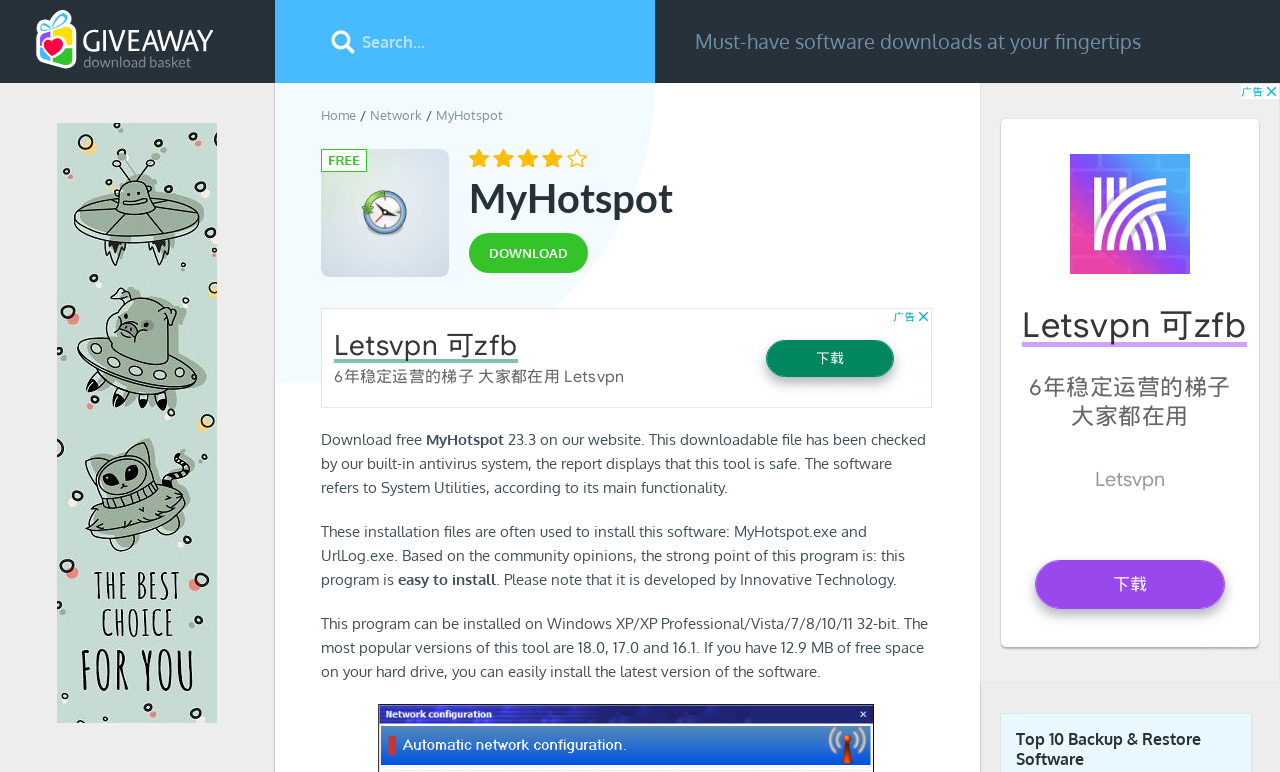What are the popular versions of MyHotspot?
Provide a fully detailed and comprehensive answer to the question.

The popular versions of MyHotspot are 18.0, 17.0, and 16.1 which can be found in the StaticText element with the text 'The most popular versions of this tool are 18.0, 17.0 and 16.1...' at coordinates [0.251, 0.795, 0.725, 0.882]